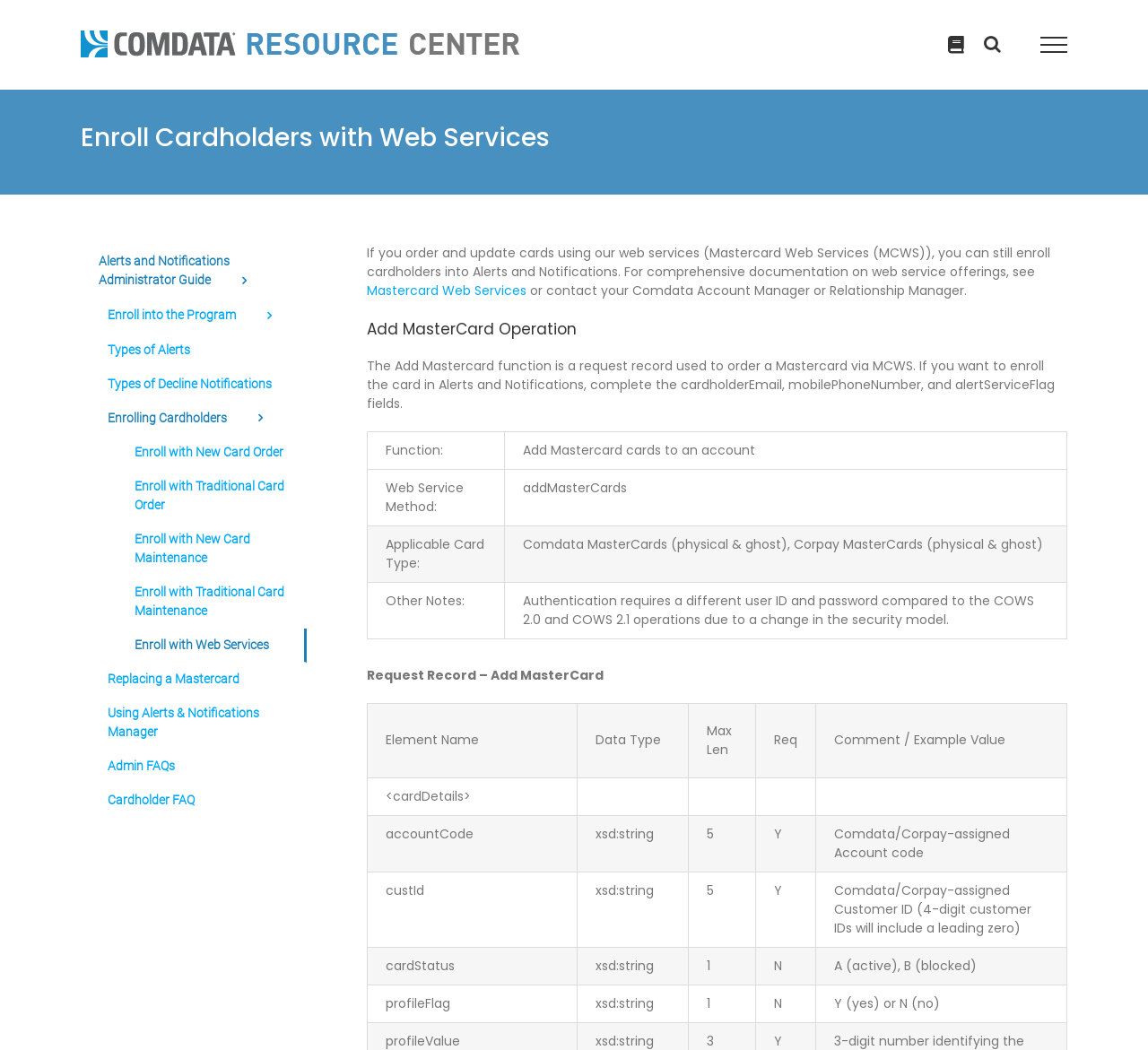Locate the coordinates of the bounding box for the clickable region that fulfills this instruction: "view About Us page".

None